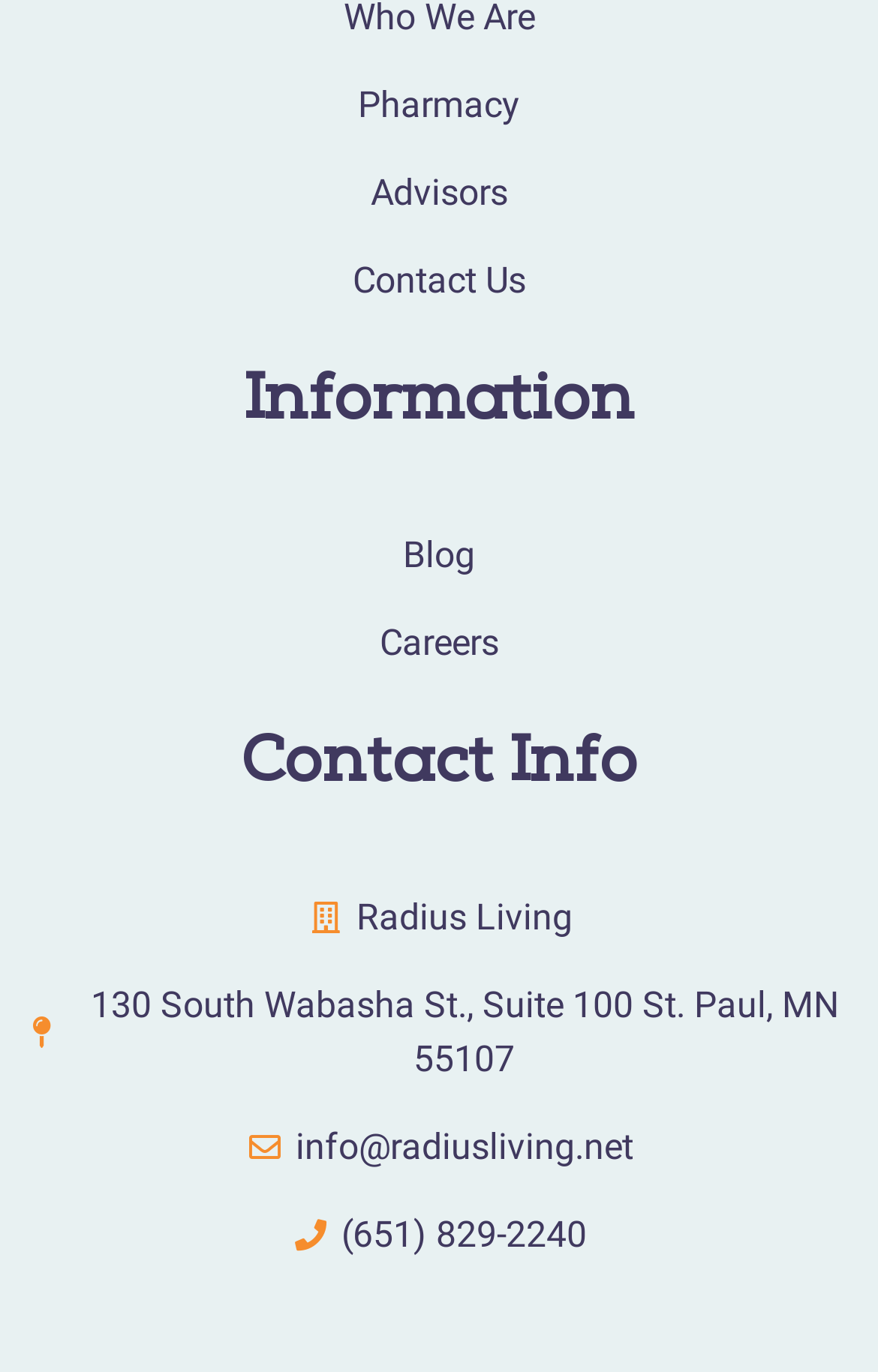From the screenshot, find the bounding box of the UI element matching this description: "Careers". Supply the bounding box coordinates in the form [left, top, right, bottom], each a float between 0 and 1.

[0.026, 0.449, 0.974, 0.488]